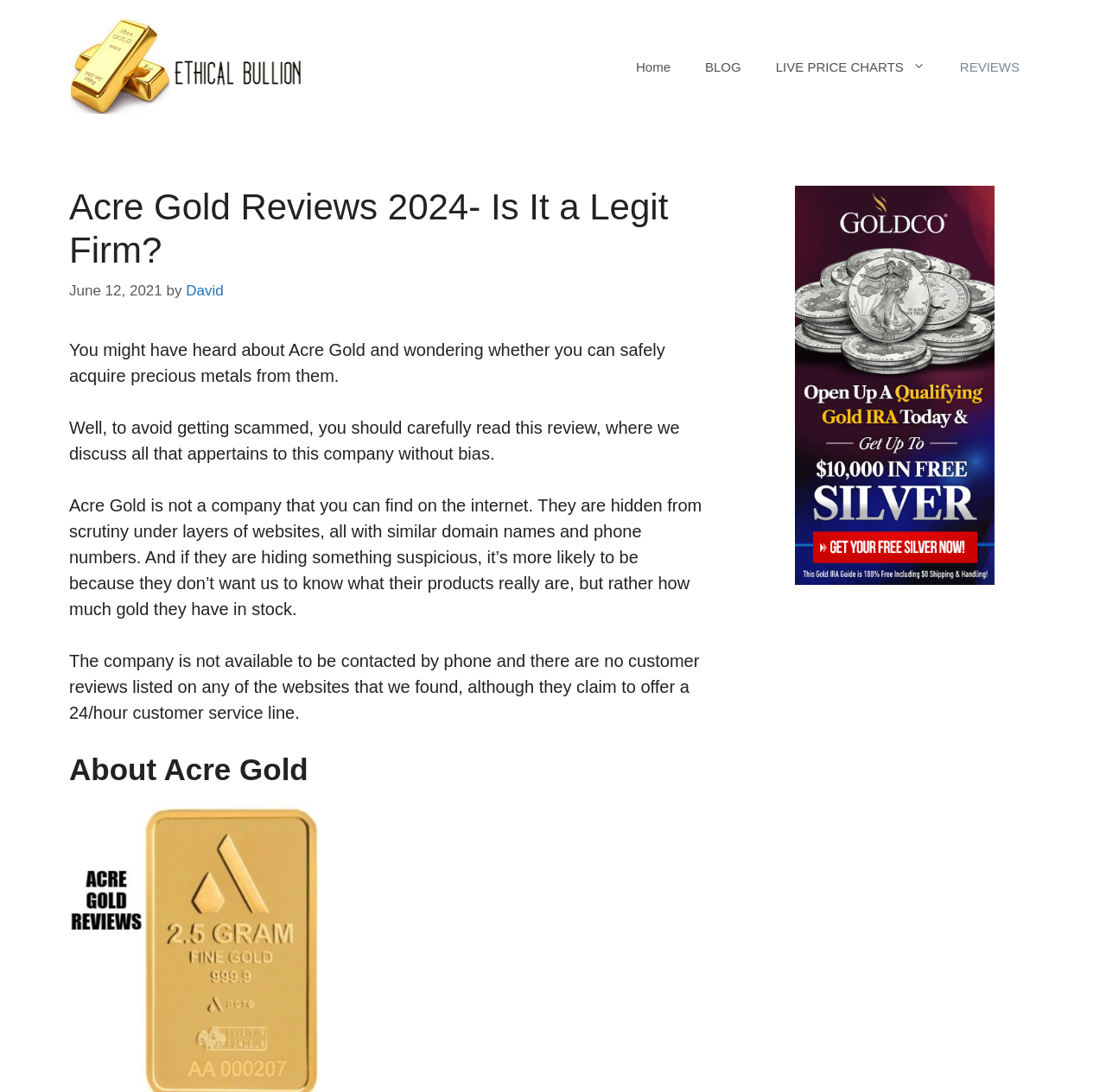Is the company Acre Gold available to be contacted by phone?
Give a one-word or short-phrase answer derived from the screenshot.

No